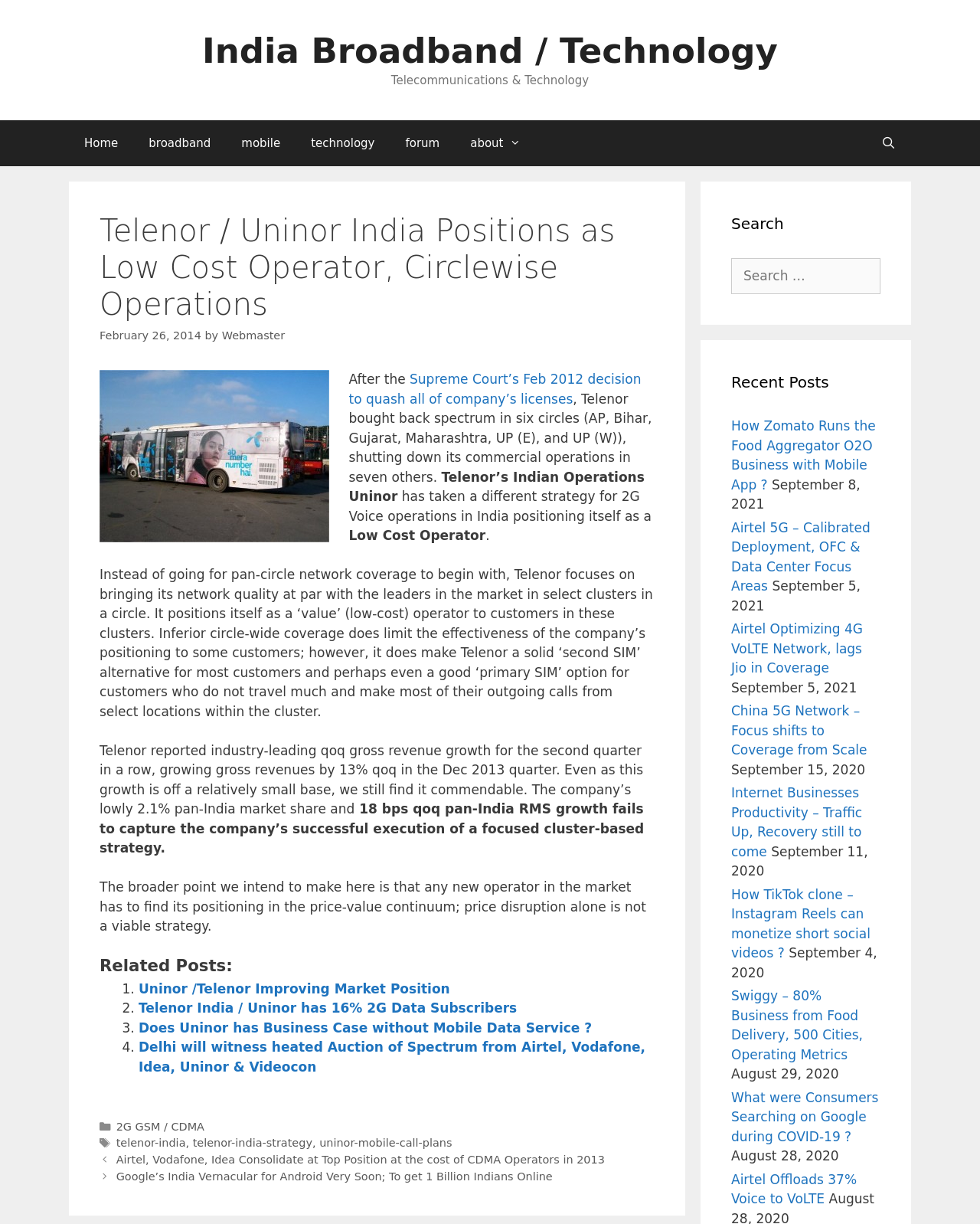What is the date mentioned in the article?
From the image, respond with a single word or phrase.

February 26, 2014